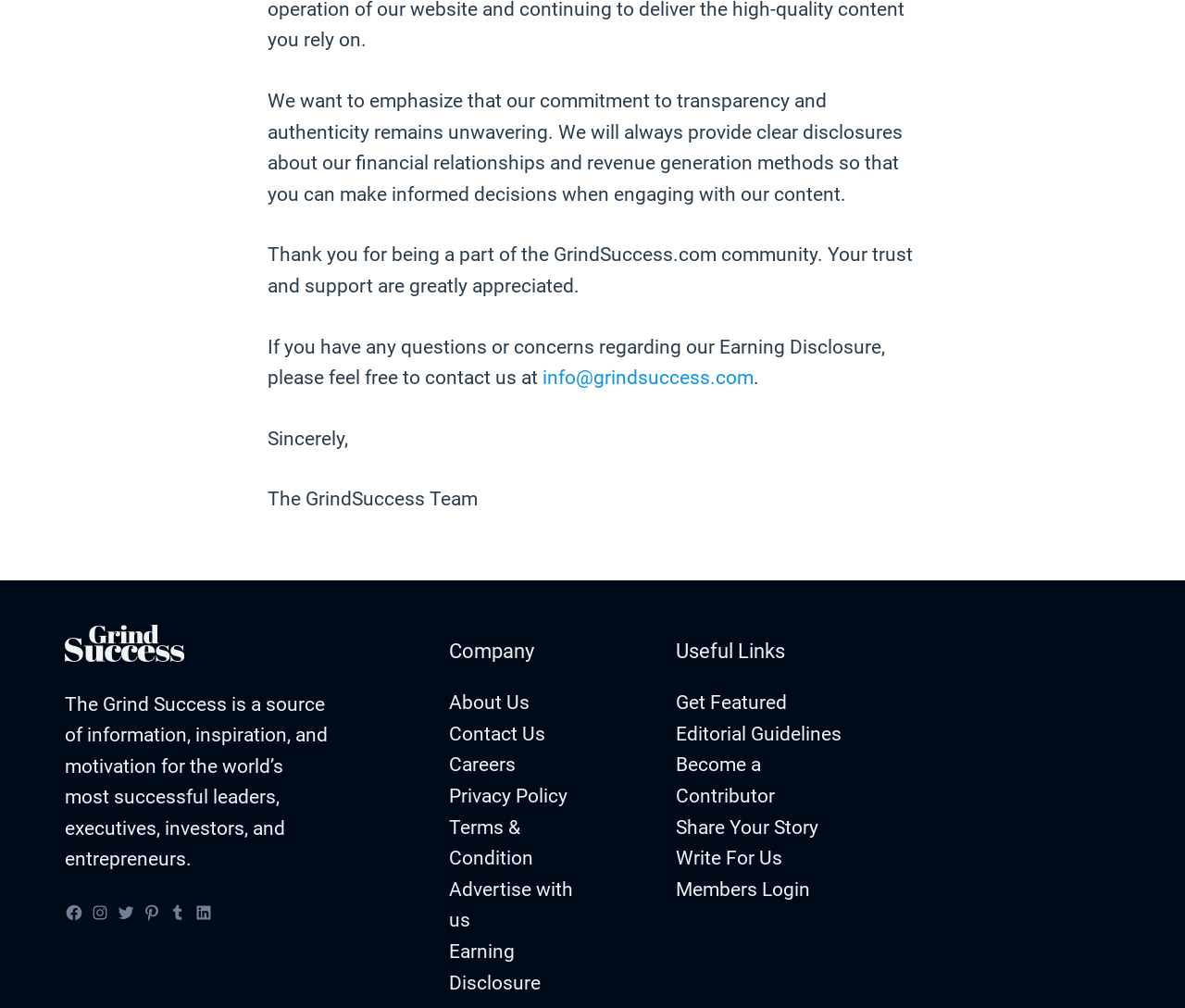Locate the UI element described by Write For Us in the provided webpage screenshot. Return the bounding box coordinates in the format (top-left x, top-left y, bottom-right x, bottom-right y), ensuring all values are between 0 and 1.

[0.57, 0.84, 0.66, 0.862]